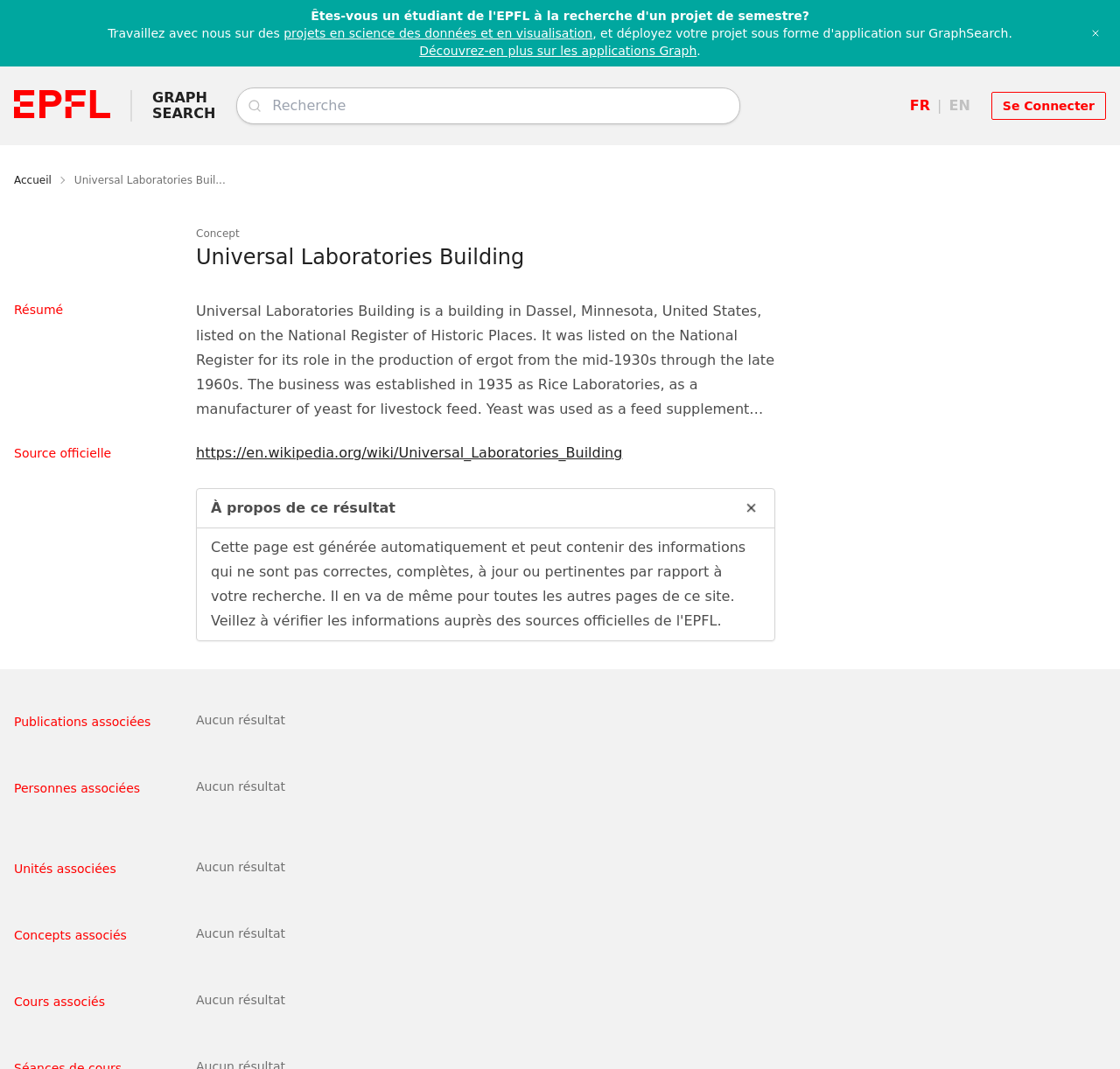Locate the bounding box coordinates of the clickable area needed to fulfill the instruction: "Click on the EPFL logo".

[0.012, 0.085, 0.098, 0.113]